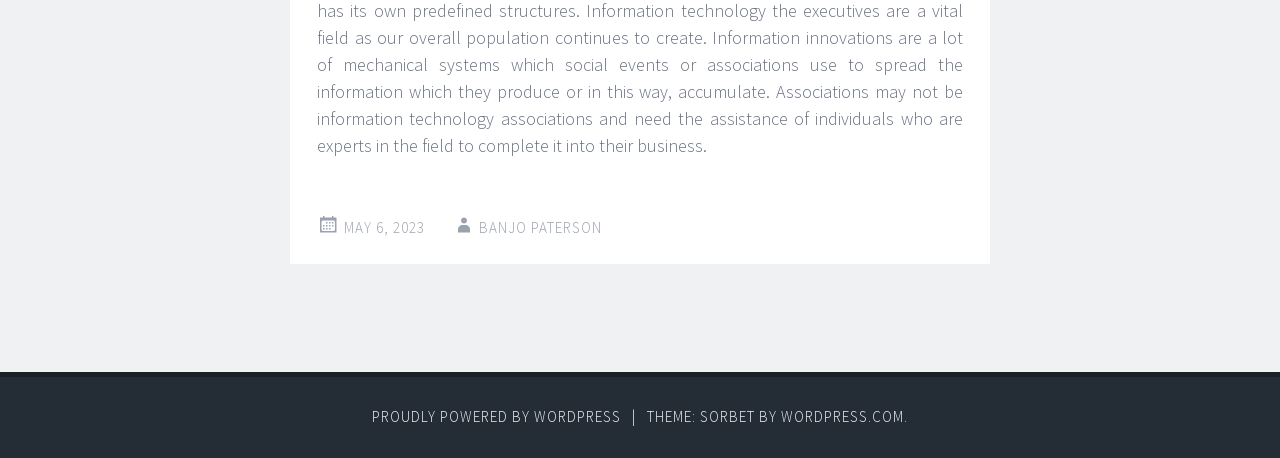Determine the bounding box coordinates for the UI element matching this description: "May 6, 2023".

[0.269, 0.476, 0.332, 0.517]